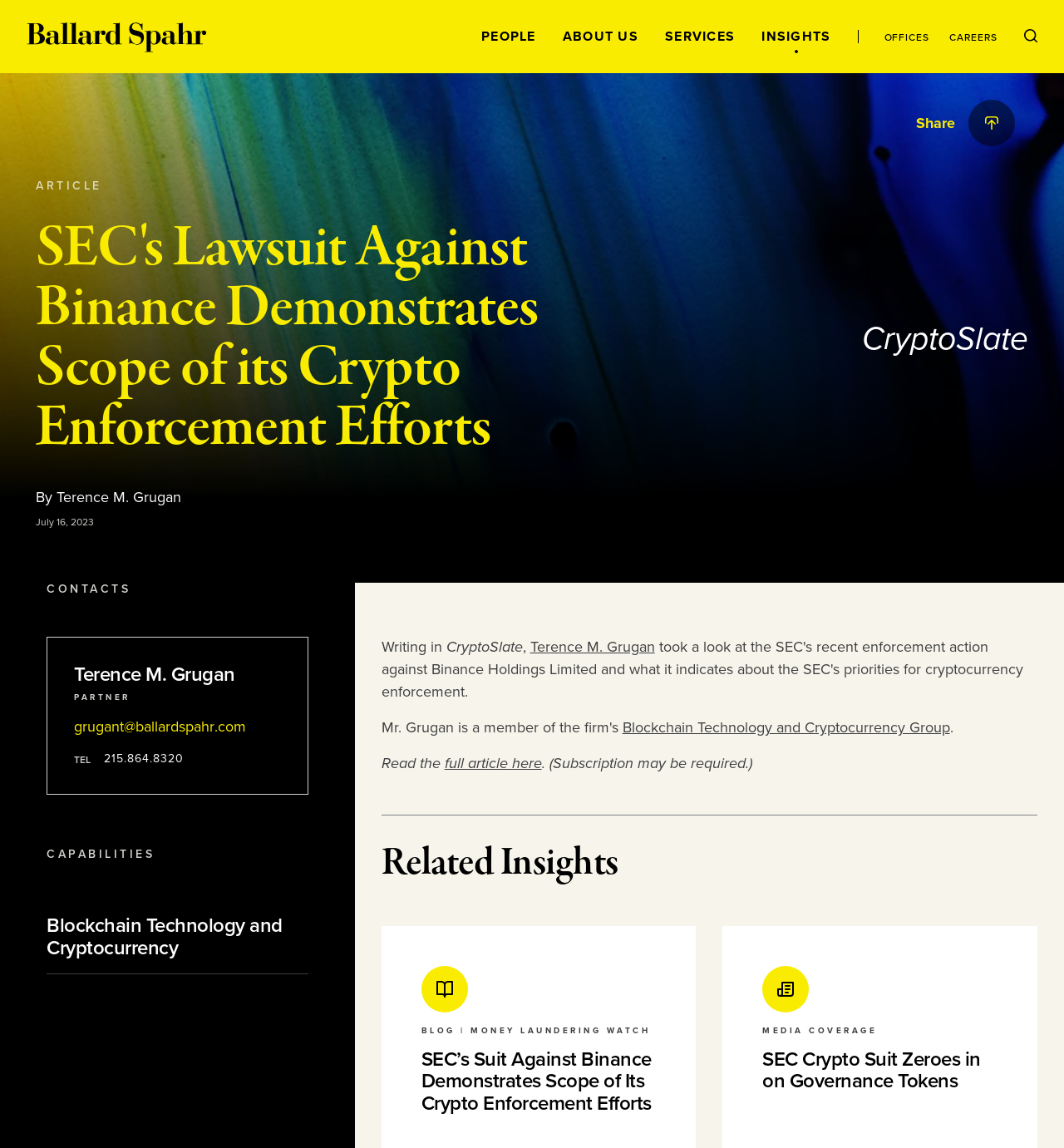Determine the coordinates of the bounding box that should be clicked to complete the instruction: "Click on the 'Skip to Content' link". The coordinates should be represented by four float numbers between 0 and 1: [left, top, right, bottom].

[0.0, 0.0, 0.098, 0.023]